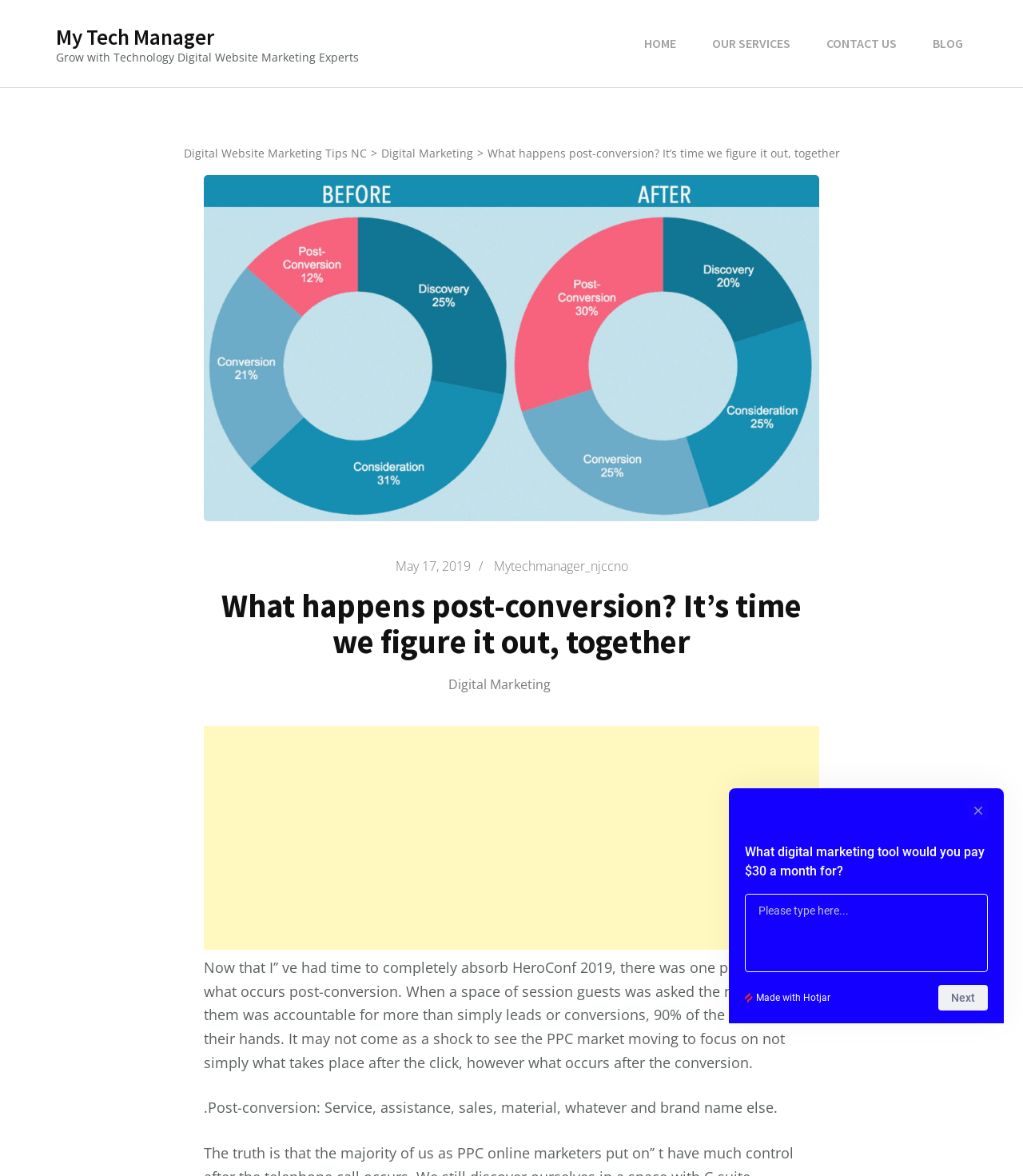What is the name of the website?
Based on the image, answer the question with a single word or brief phrase.

My Tech Manager